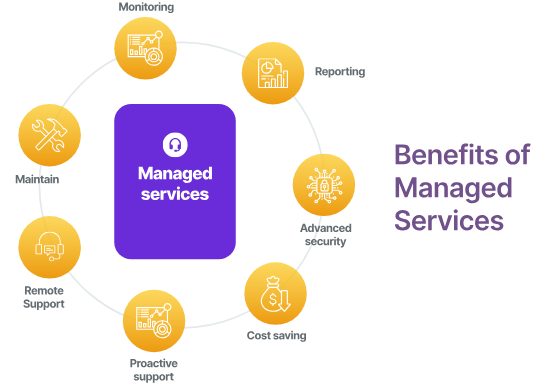Provide a one-word or one-phrase answer to the question:
What is the purpose of the textual heading?

To reinforce the purpose of the illustration